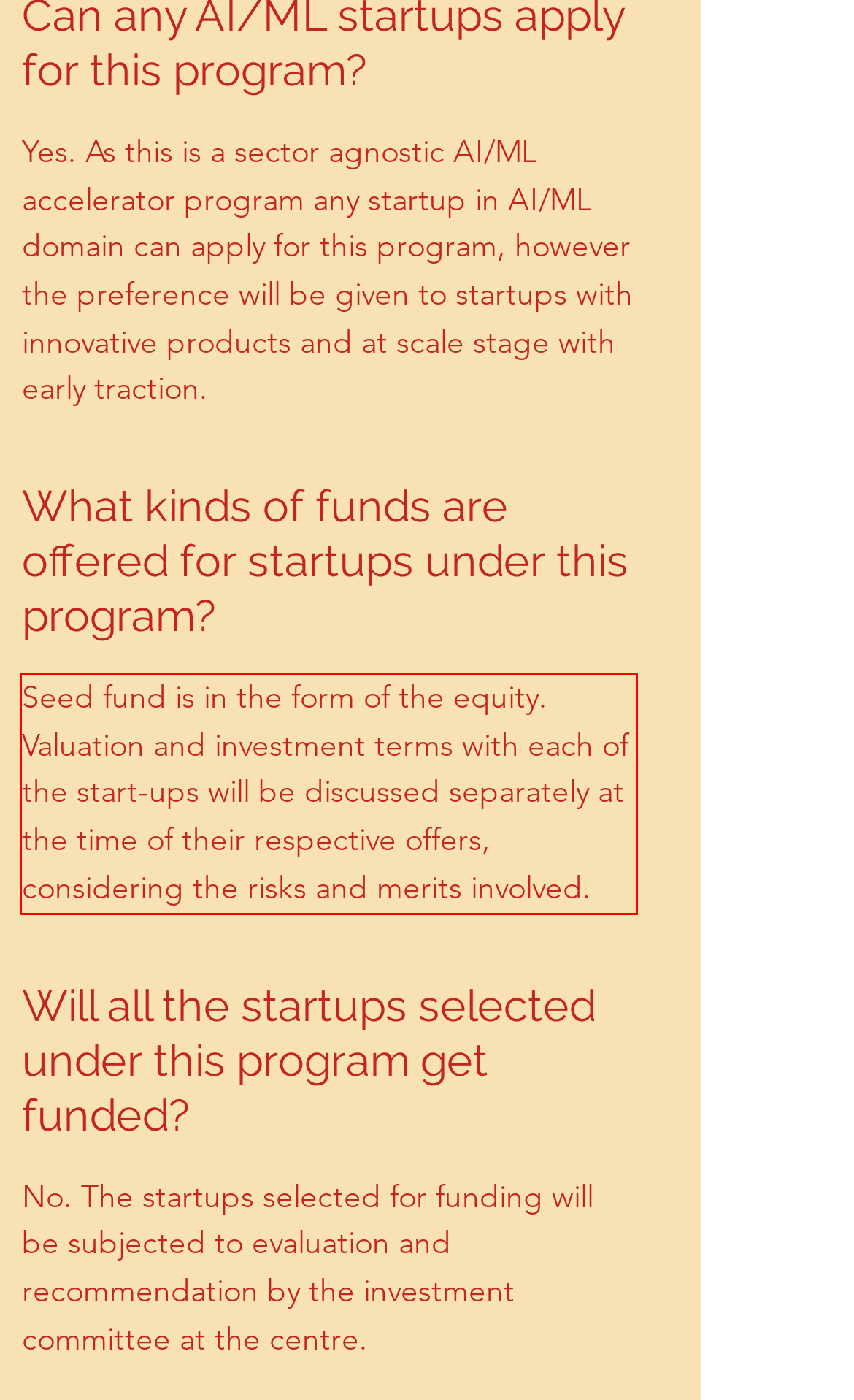Look at the screenshot of the webpage, locate the red rectangle bounding box, and generate the text content that it contains.

Seed fund is in the form of the equity. Valuation and investment terms with each of the start-ups will be discussed separately at the time of their respective offers, considering the risks and merits involved.